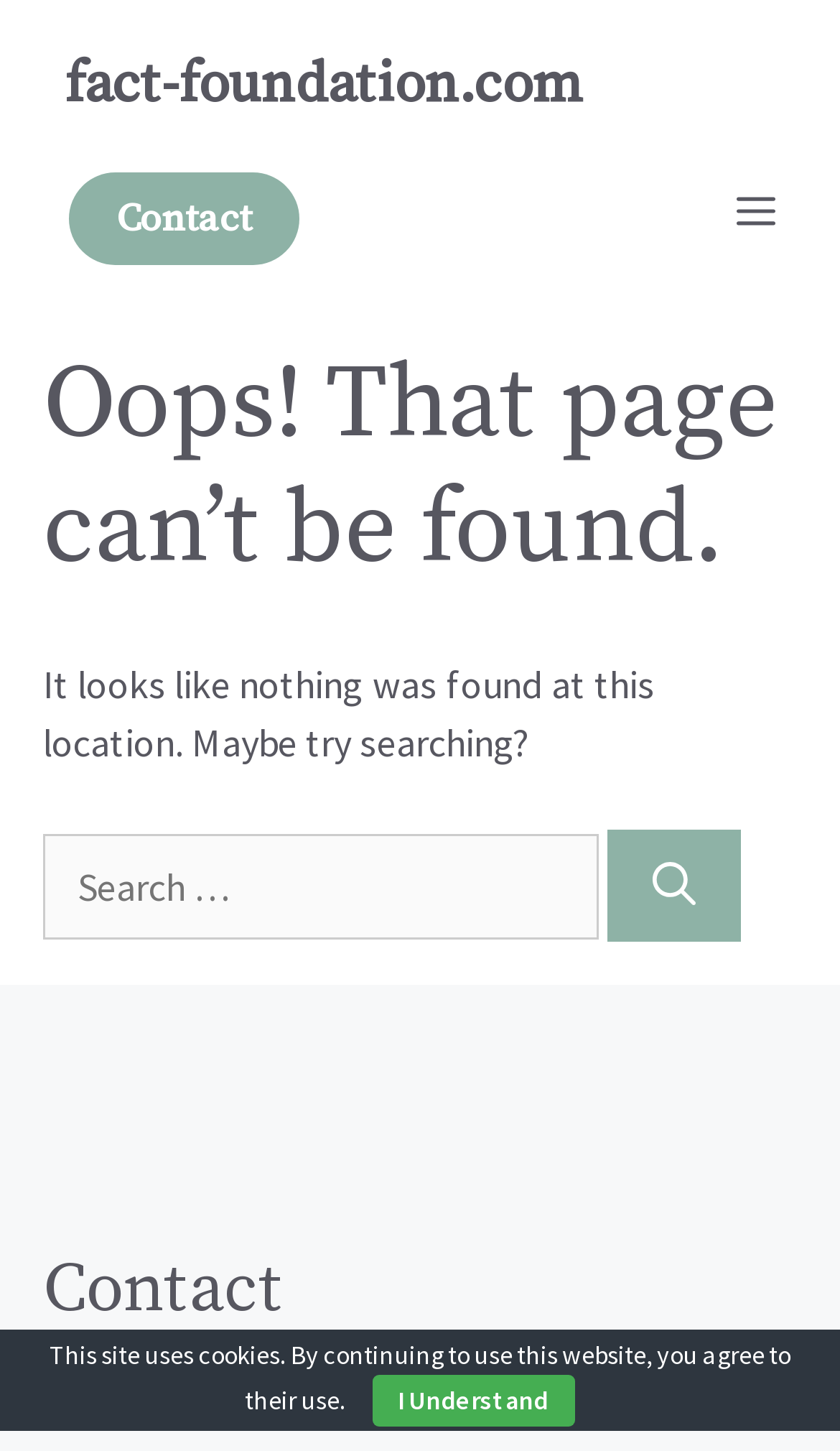Please answer the following query using a single word or phrase: 
What is the current page status?

Page not found